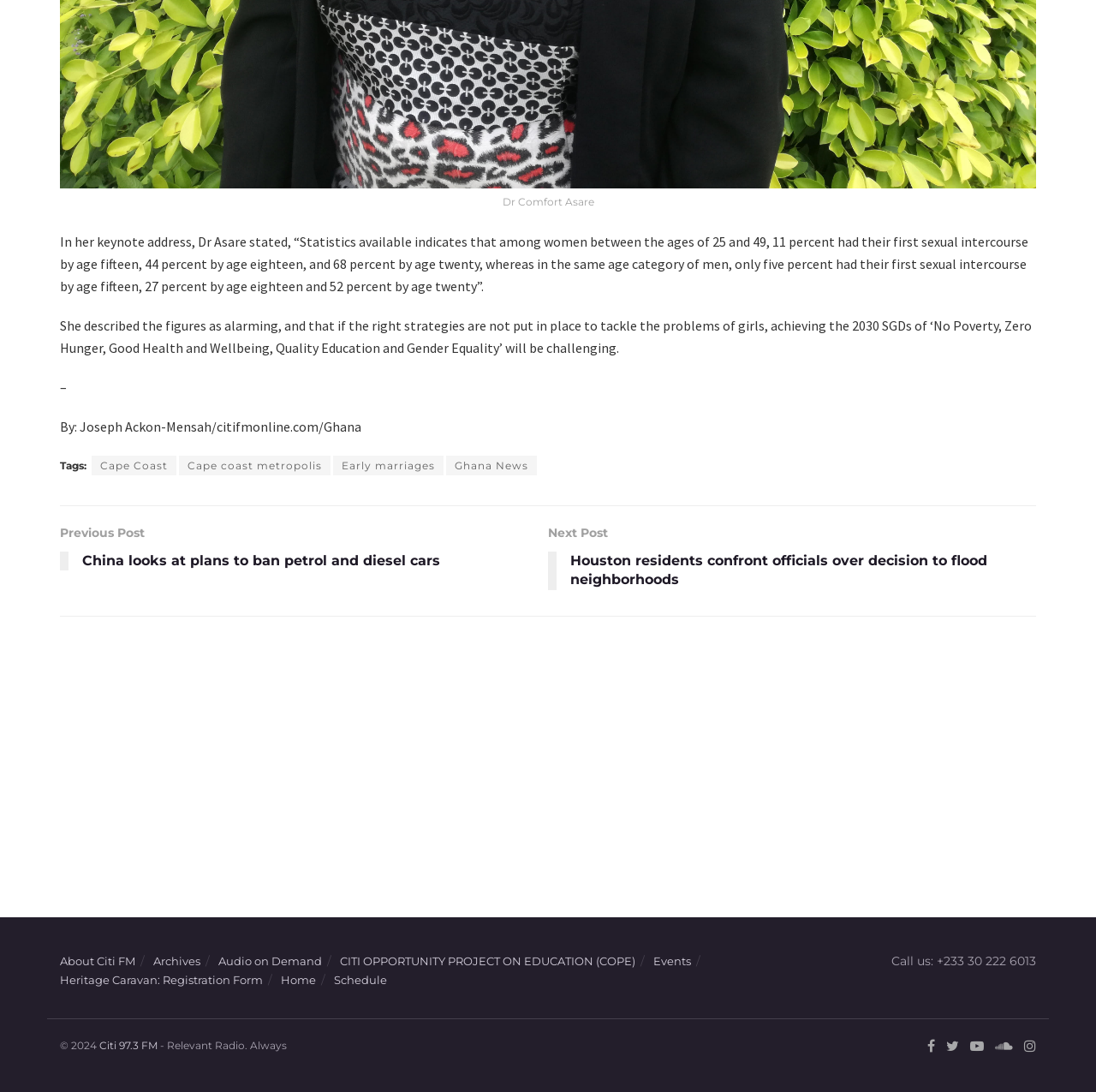What is the name of the radio station?
Refer to the image and provide a concise answer in one word or phrase.

Citi 97.3 FM